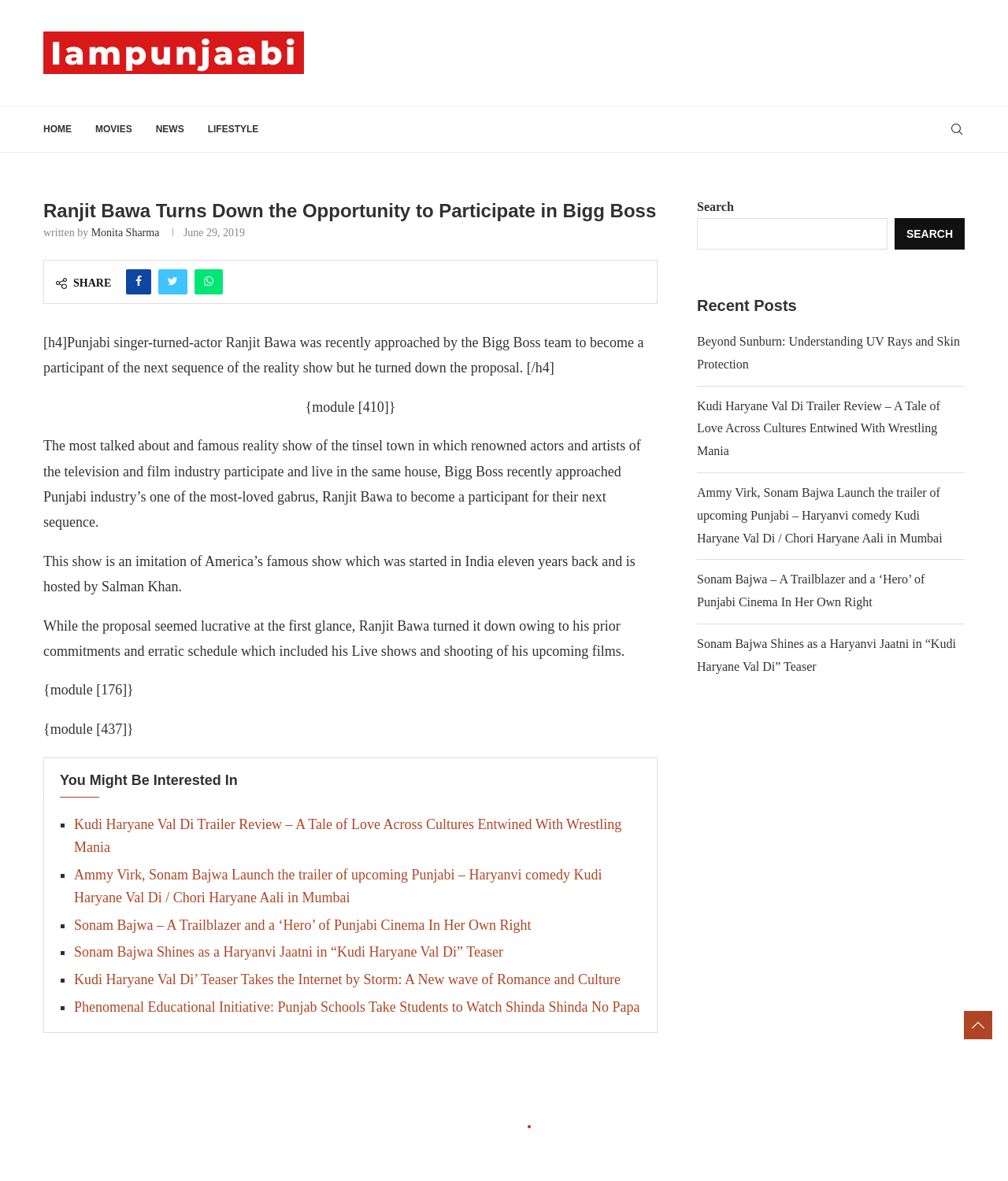What is the category of the article?
Using the information from the image, answer the question thoroughly.

The answer can be found in the webpage's navigation menu, specifically in the link 'NEWS', which suggests that the article belongs to the NEWS category.